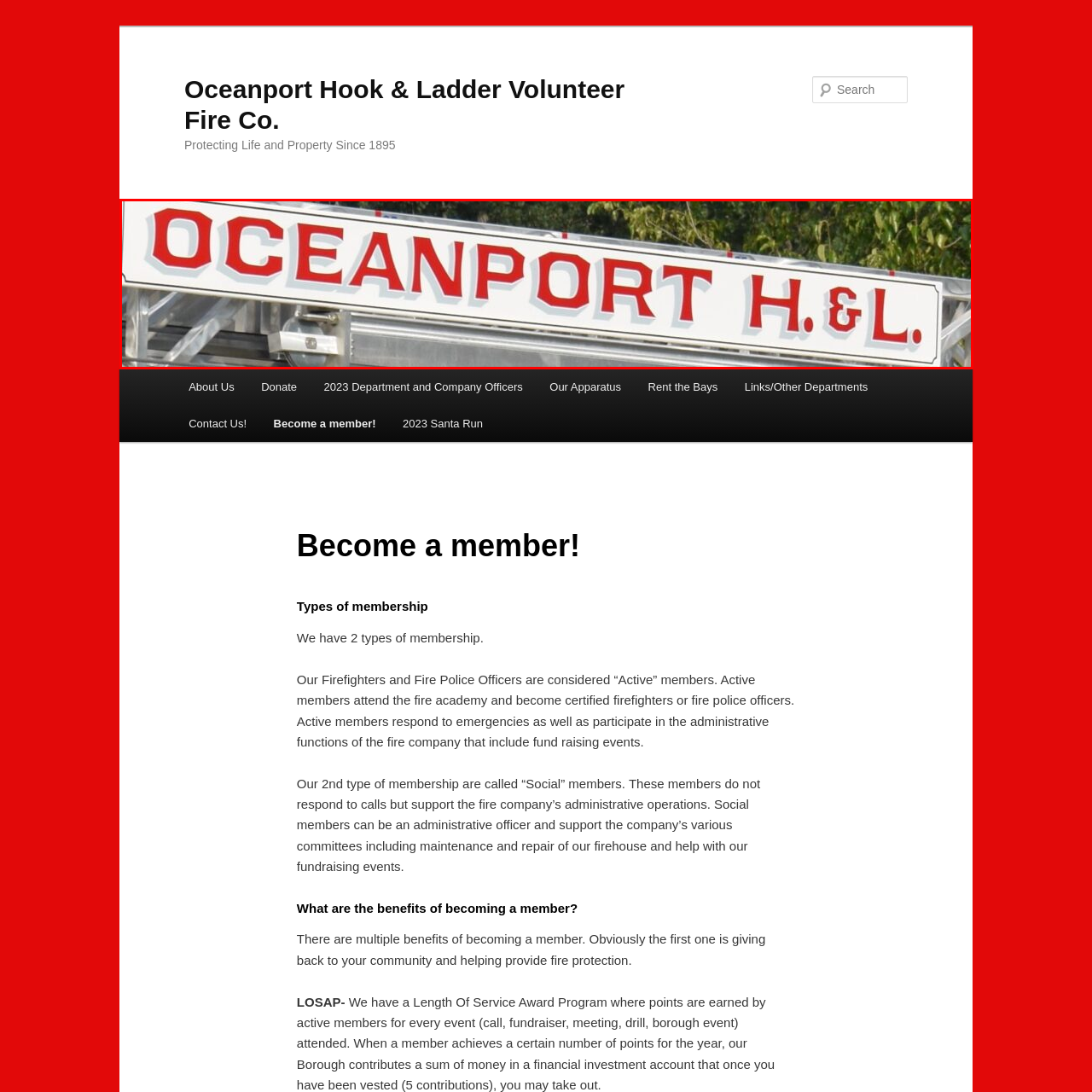Look at the image within the red outlined box, In what year was the fire company established? Provide a one-word or brief phrase answer.

1895